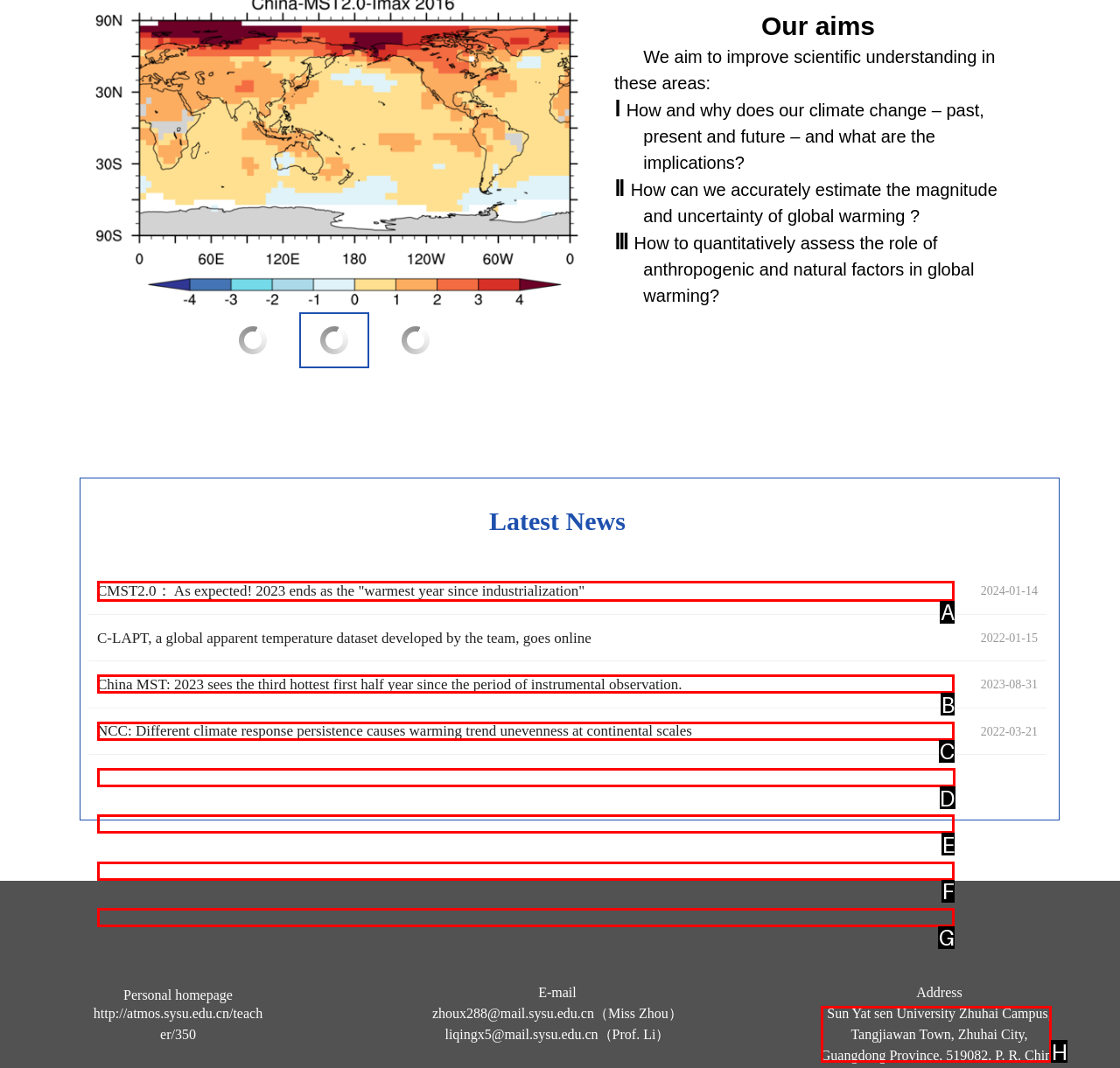What option should you select to complete this task: visit the address of Sun Yat sen University Zhuhai Campus? Indicate your answer by providing the letter only.

H